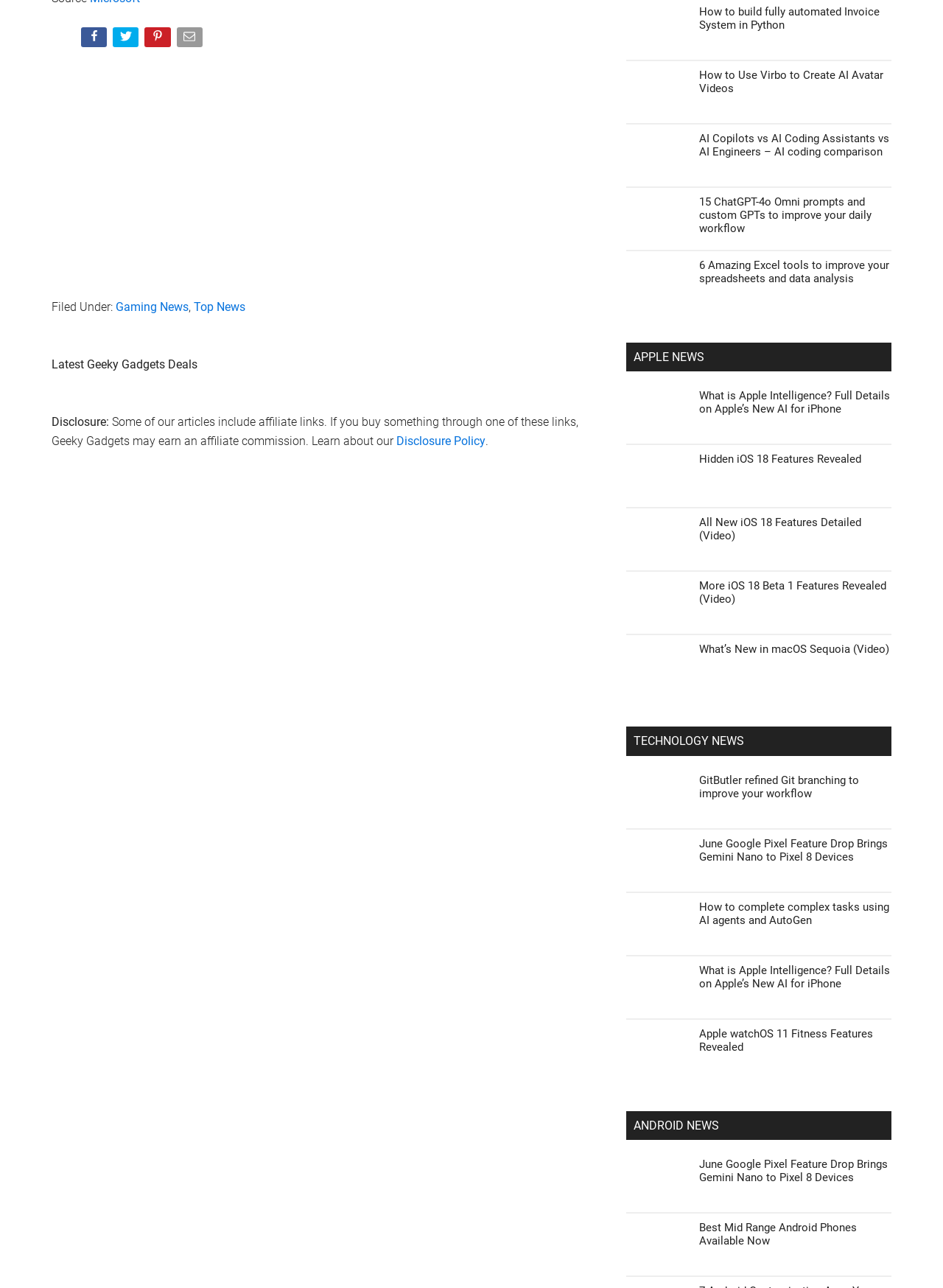Identify the bounding box coordinates necessary to click and complete the given instruction: "Read article about How to build fully automated Invoice System in Python".

[0.664, 0.004, 0.945, 0.048]